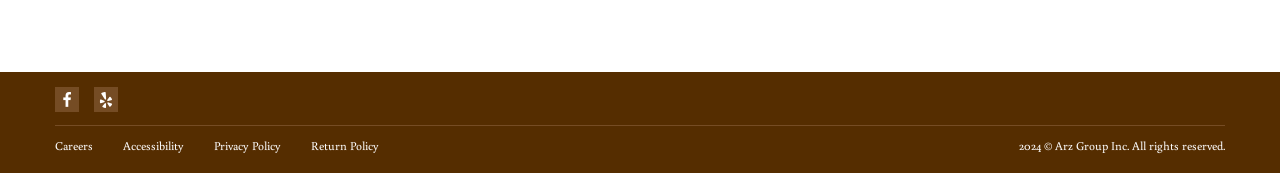What year is mentioned in the copyright statement?
Can you give a detailed and elaborate answer to the question?

I found the year '2024' mentioned in the copyright statement '2024 © Arz Group Inc. All rights reserved.' at the bottom of the webpage, which indicates the year of copyright.